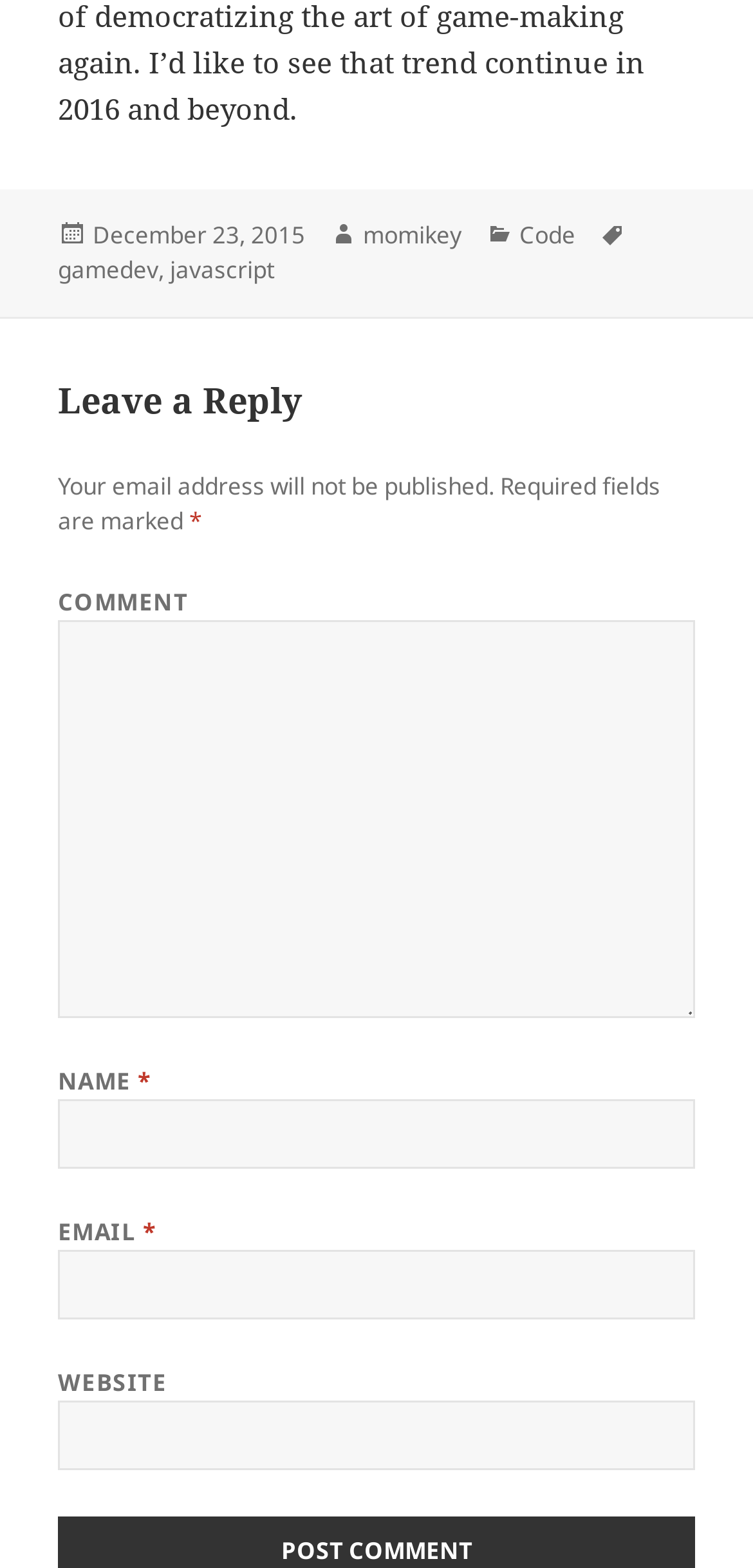From the element description: "parent_node: NAME * name="author"", extract the bounding box coordinates of the UI element. The coordinates should be expressed as four float numbers between 0 and 1, in the order [left, top, right, bottom].

[0.077, 0.701, 0.923, 0.745]